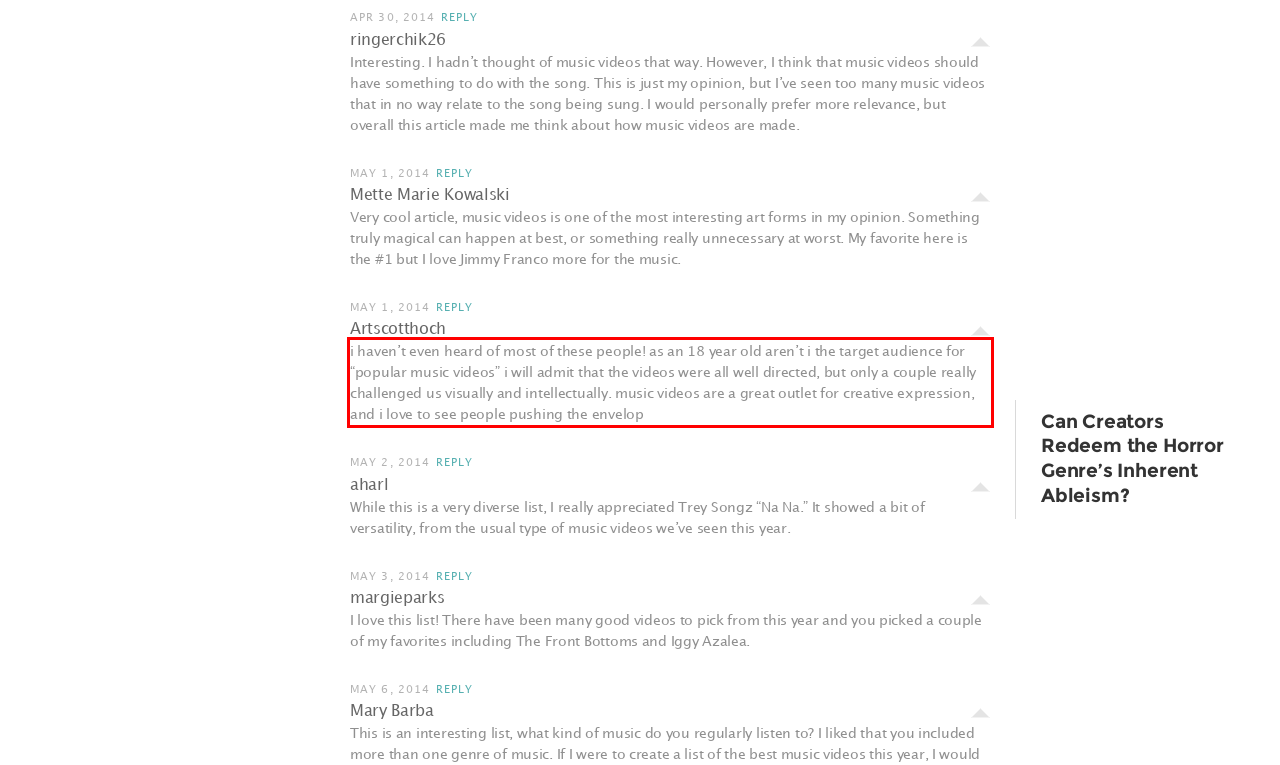From the screenshot of the webpage, locate the red bounding box and extract the text contained within that area.

i haven’t even heard of most of these people! as an 18 year old aren’t i the target audience for “popular music videos” i will admit that the videos were all well directed, but only a couple really challenged us visually and intellectually. music videos are a great outlet for creative expression, and i love to see people pushing the envelop